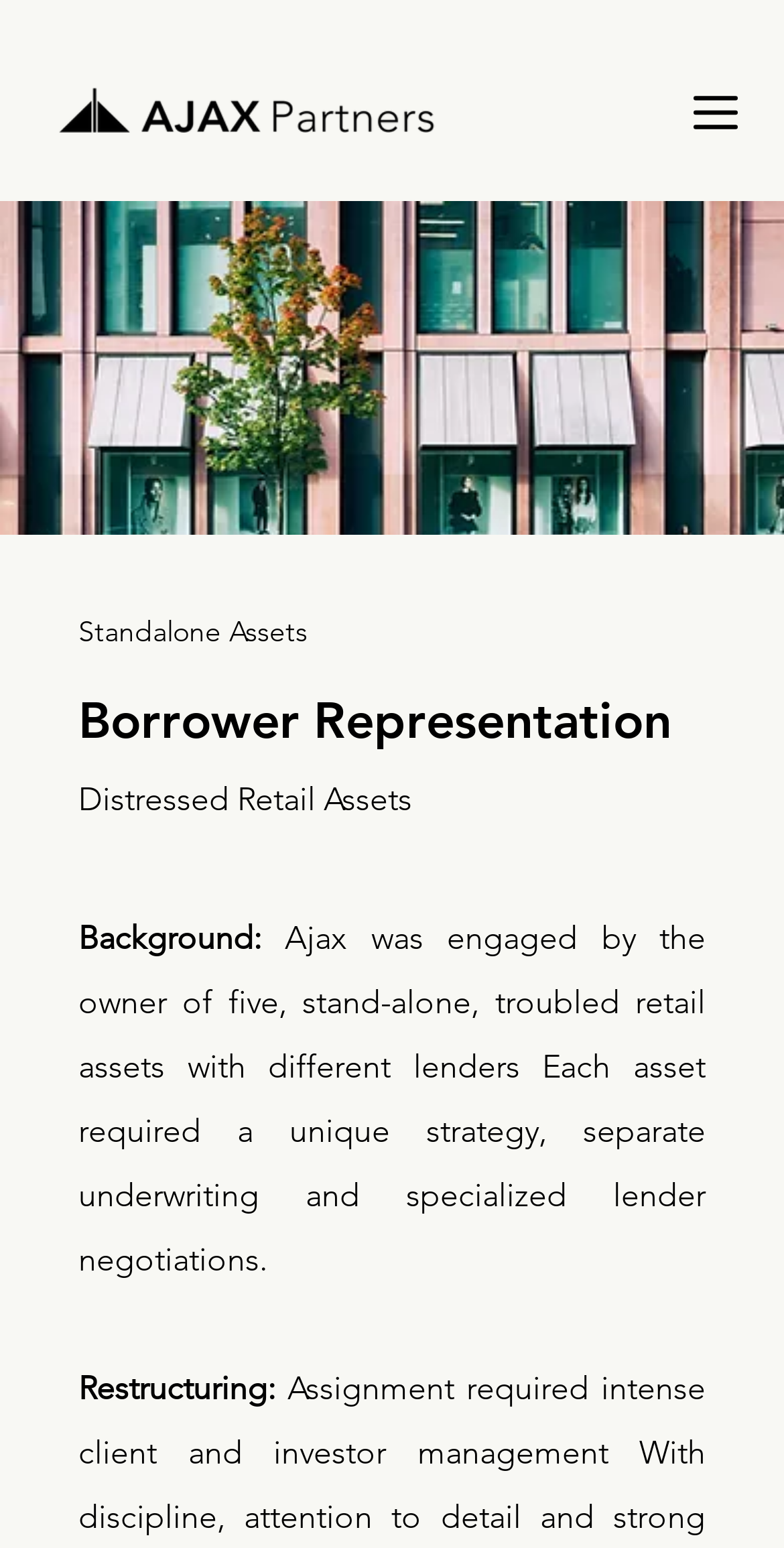Respond to the following question with a brief word or phrase:
What is the role of Ajax in the context?

Borrower Representation